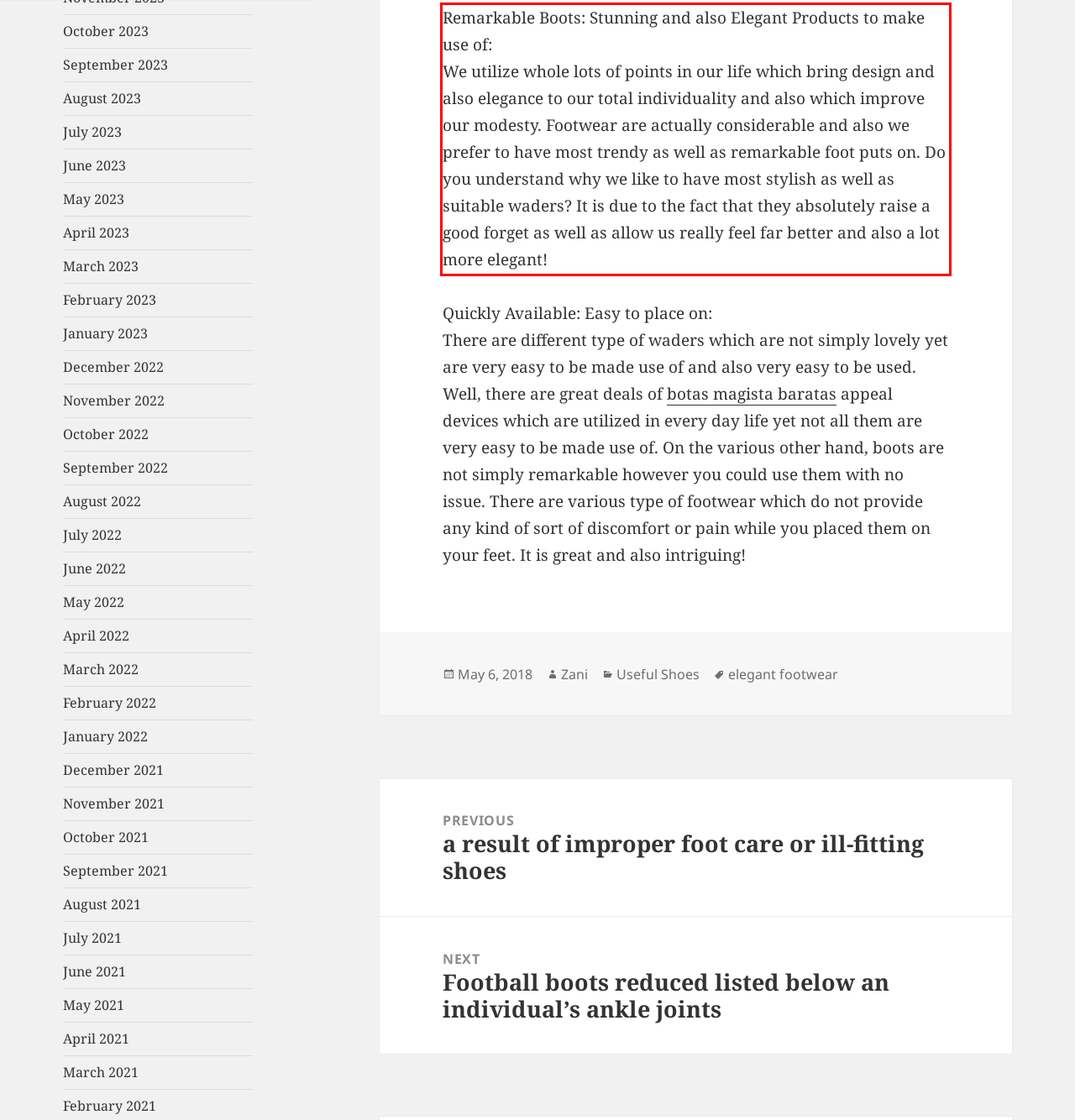Given a webpage screenshot, identify the text inside the red bounding box using OCR and extract it.

Remarkable Boots: Stunning and also Elegant Products to make use of: We utilize whole lots of points in our life which bring design and also elegance to our total individuality and also which improve our modesty. Footwear are actually considerable and also we prefer to have most trendy as well as remarkable foot puts on. Do you understand why we like to have most stylish as well as suitable waders? It is due to the fact that they absolutely raise a good forget as well as allow us really feel far better and also a lot more elegant!